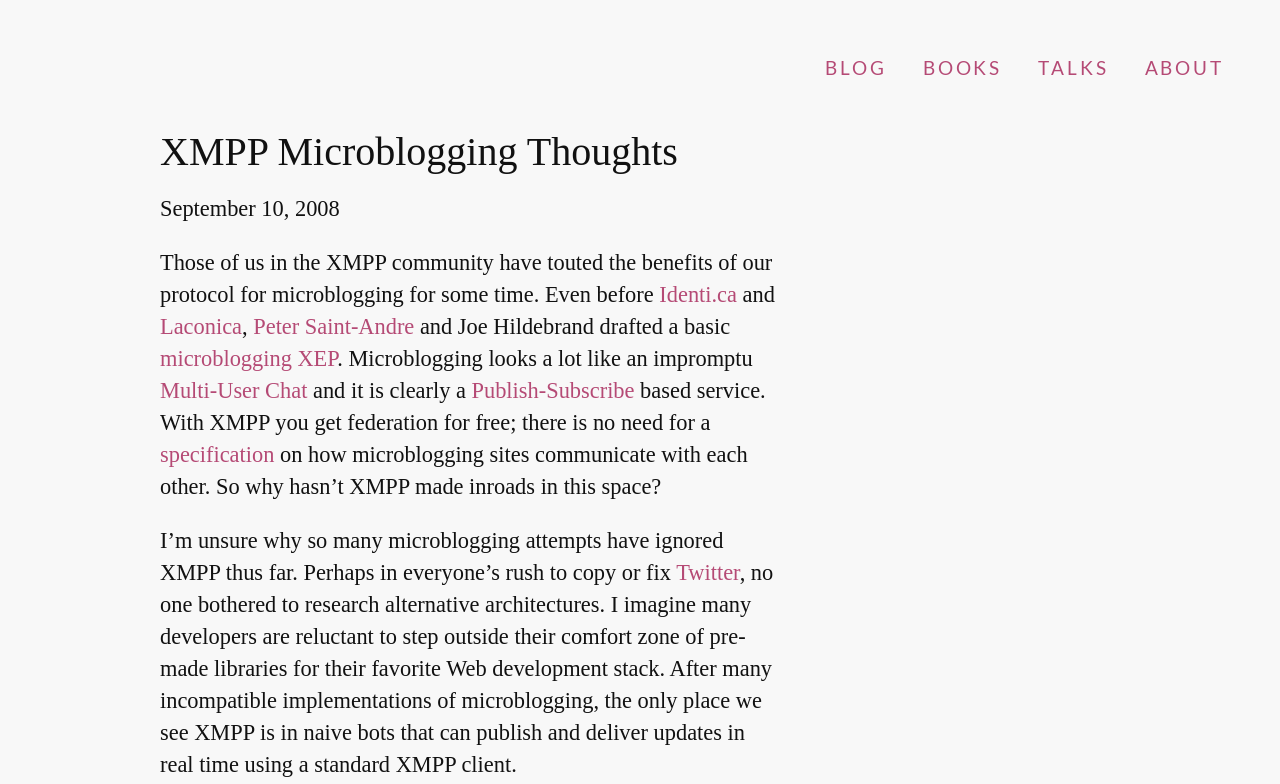Locate the bounding box coordinates of the element's region that should be clicked to carry out the following instruction: "Read more about Identi.ca". The coordinates need to be four float numbers between 0 and 1, i.e., [left, top, right, bottom].

[0.515, 0.36, 0.576, 0.391]